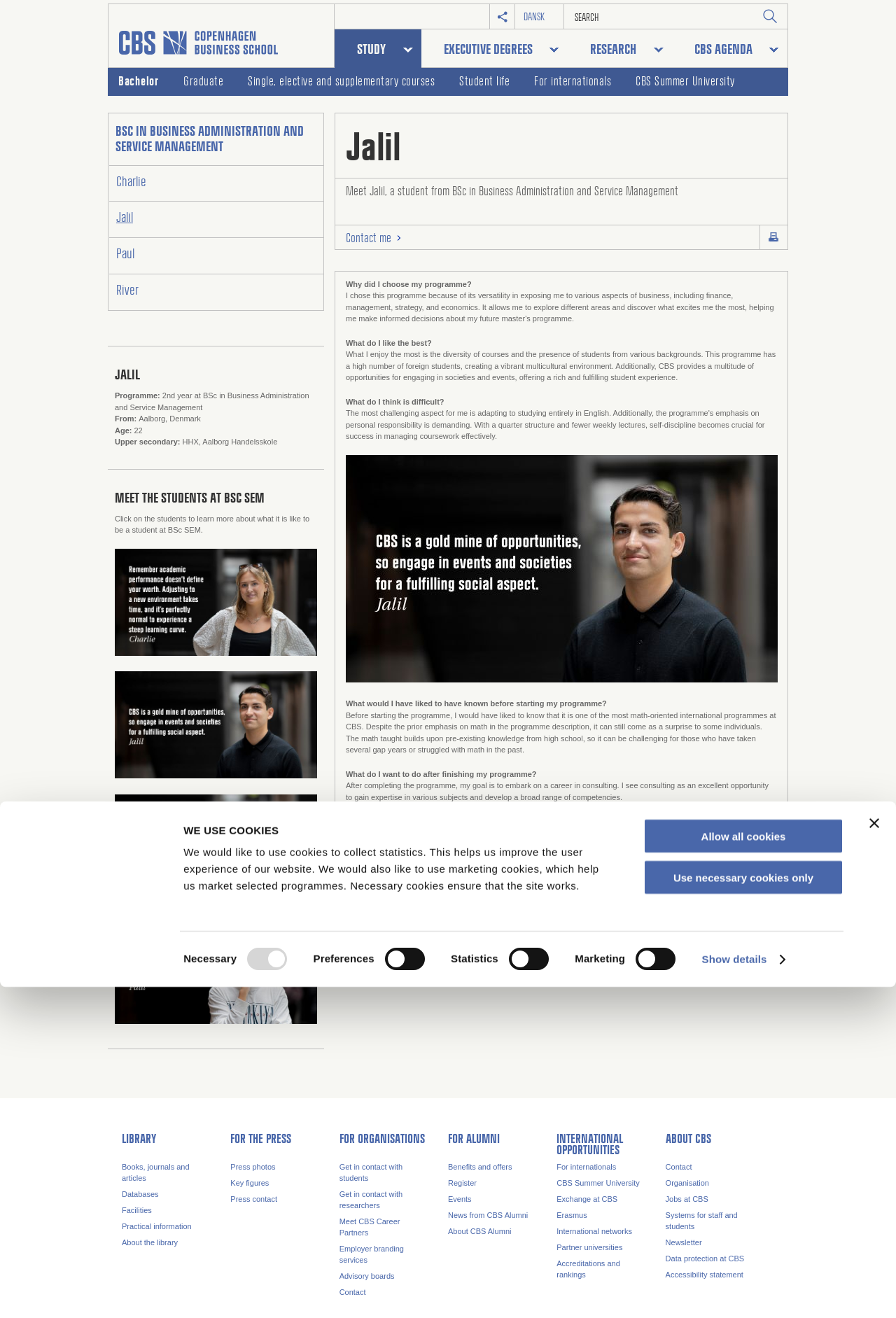Using the format (top-left x, top-left y, bottom-right x, bottom-right y), and given the element description, identify the bounding box coordinates within the screenshot: Systems for staff and students

[0.743, 0.919, 0.823, 0.934]